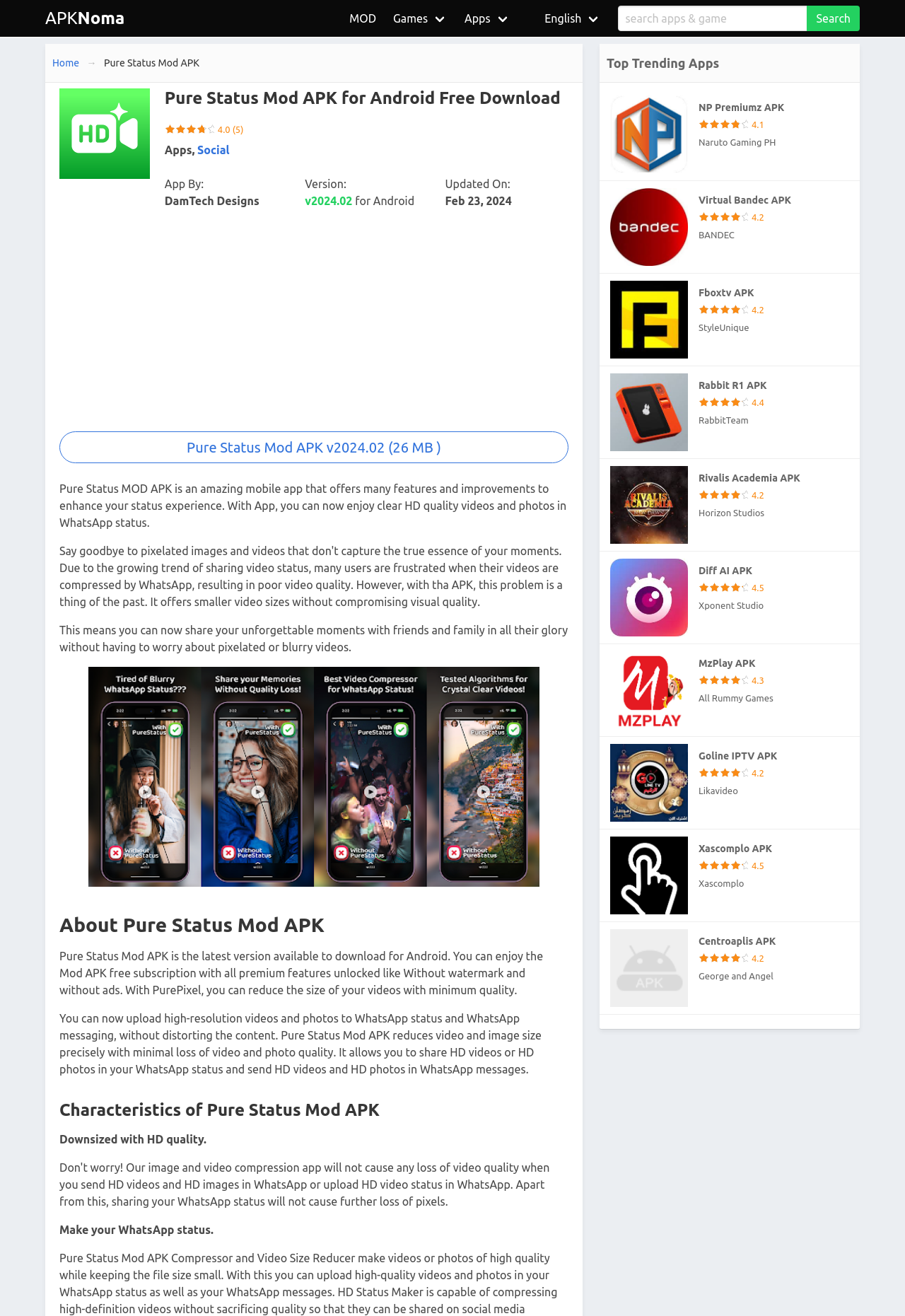Please identify the bounding box coordinates of the area that needs to be clicked to follow this instruction: "Click on the MOD link".

[0.377, 0.0, 0.425, 0.028]